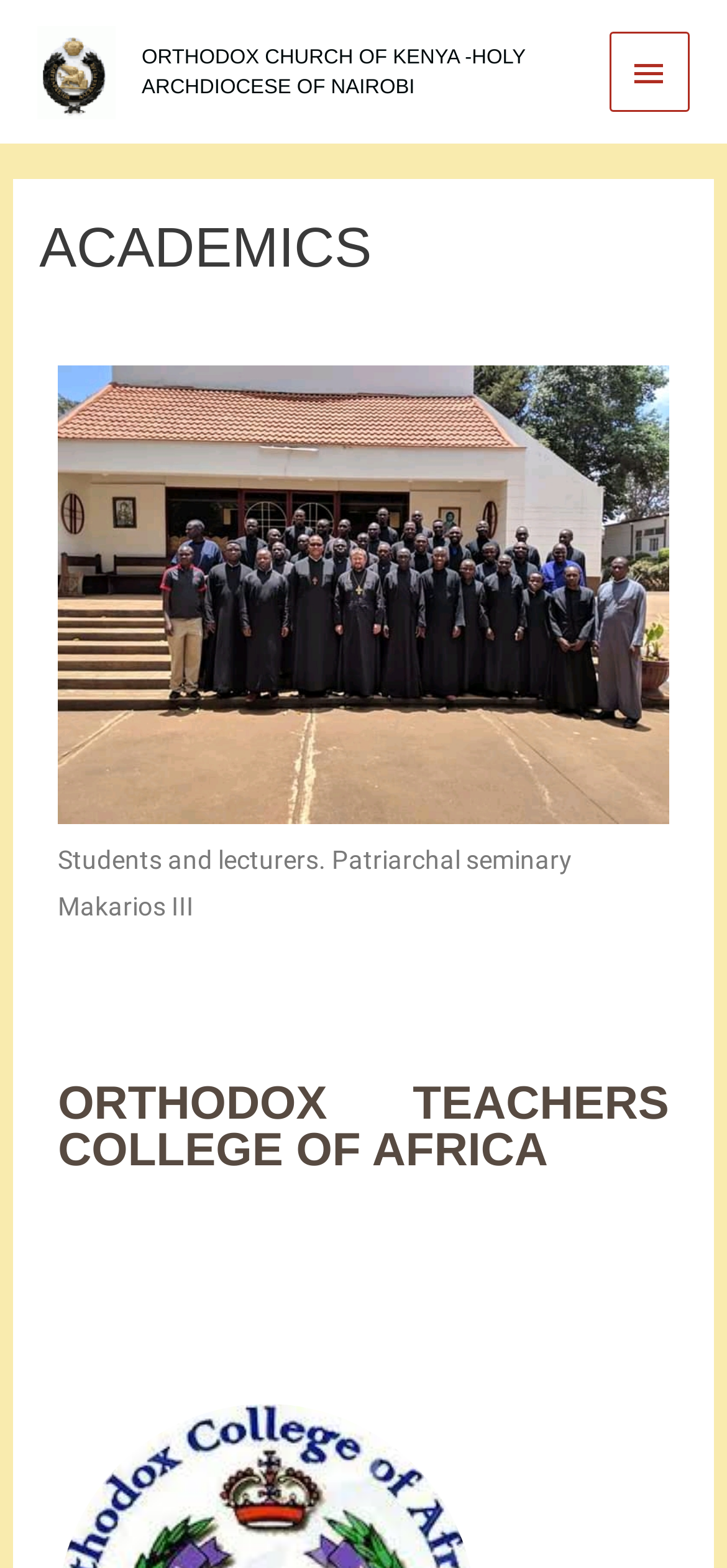Answer the question in one word or a short phrase:
What is the purpose of the button with the text 'Main Menu'

To expand the main menu